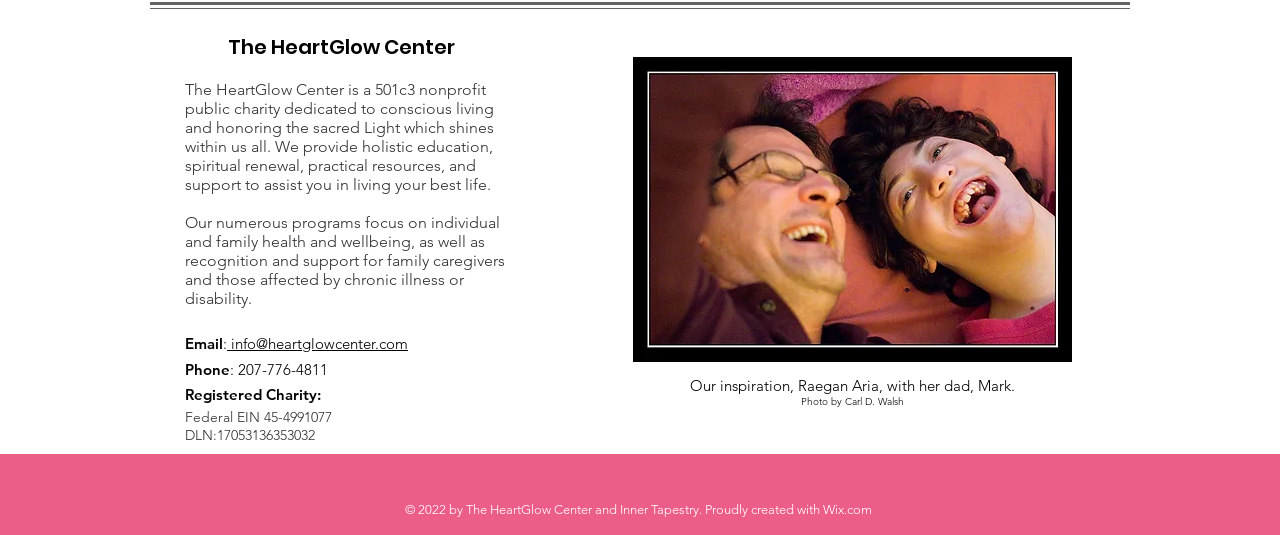What is the federal EIN of the organization?
Kindly answer the question with as much detail as you can.

The federal EIN of the organization can be found in the static text element, which is 'Federal EIN 45-4991077'. This is located below the 'Registered Charity:' label and provides the organization's federal employer identification number.